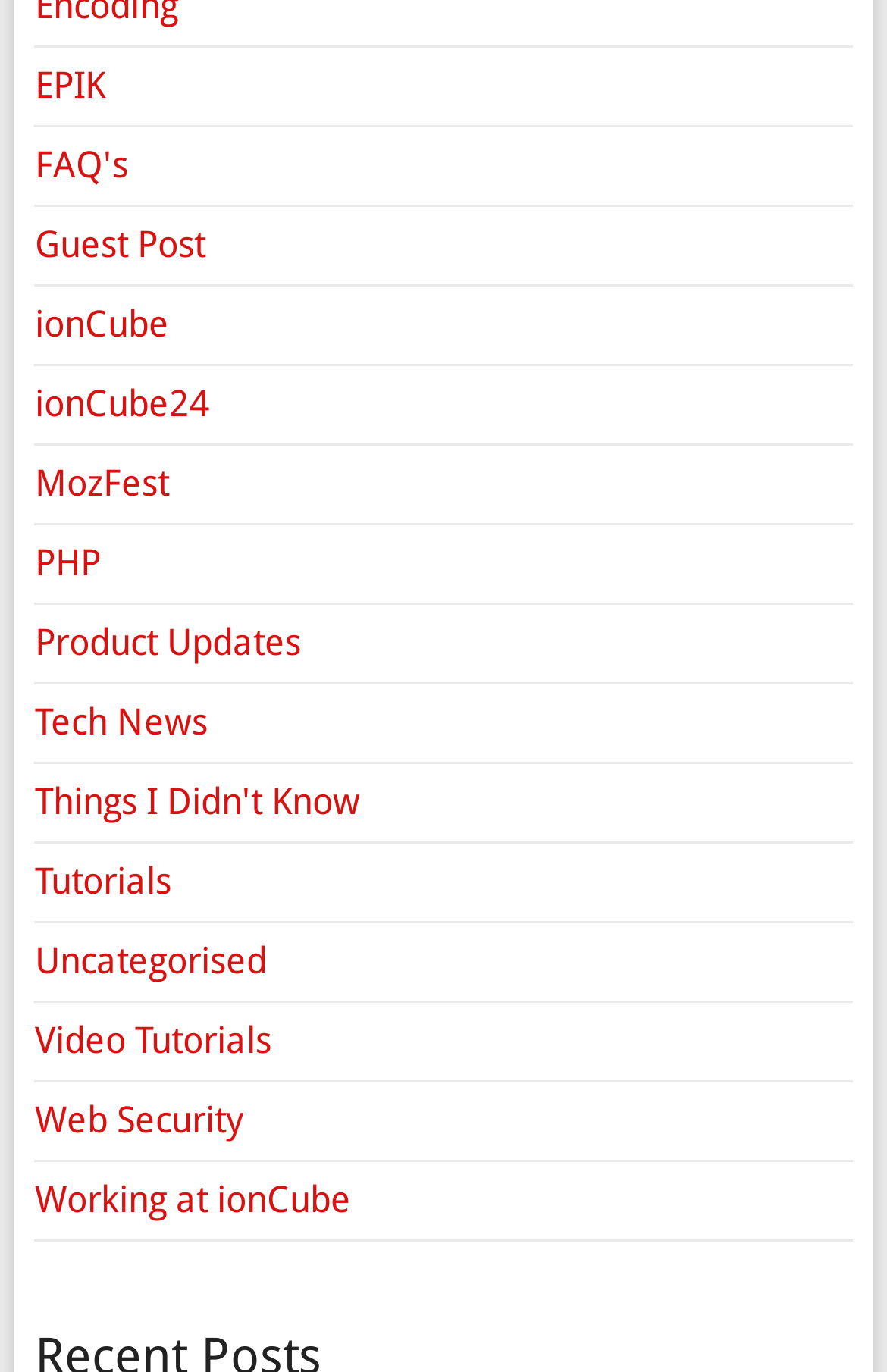Give a one-word or one-phrase response to the question: 
How many links have a single word as their text?

3